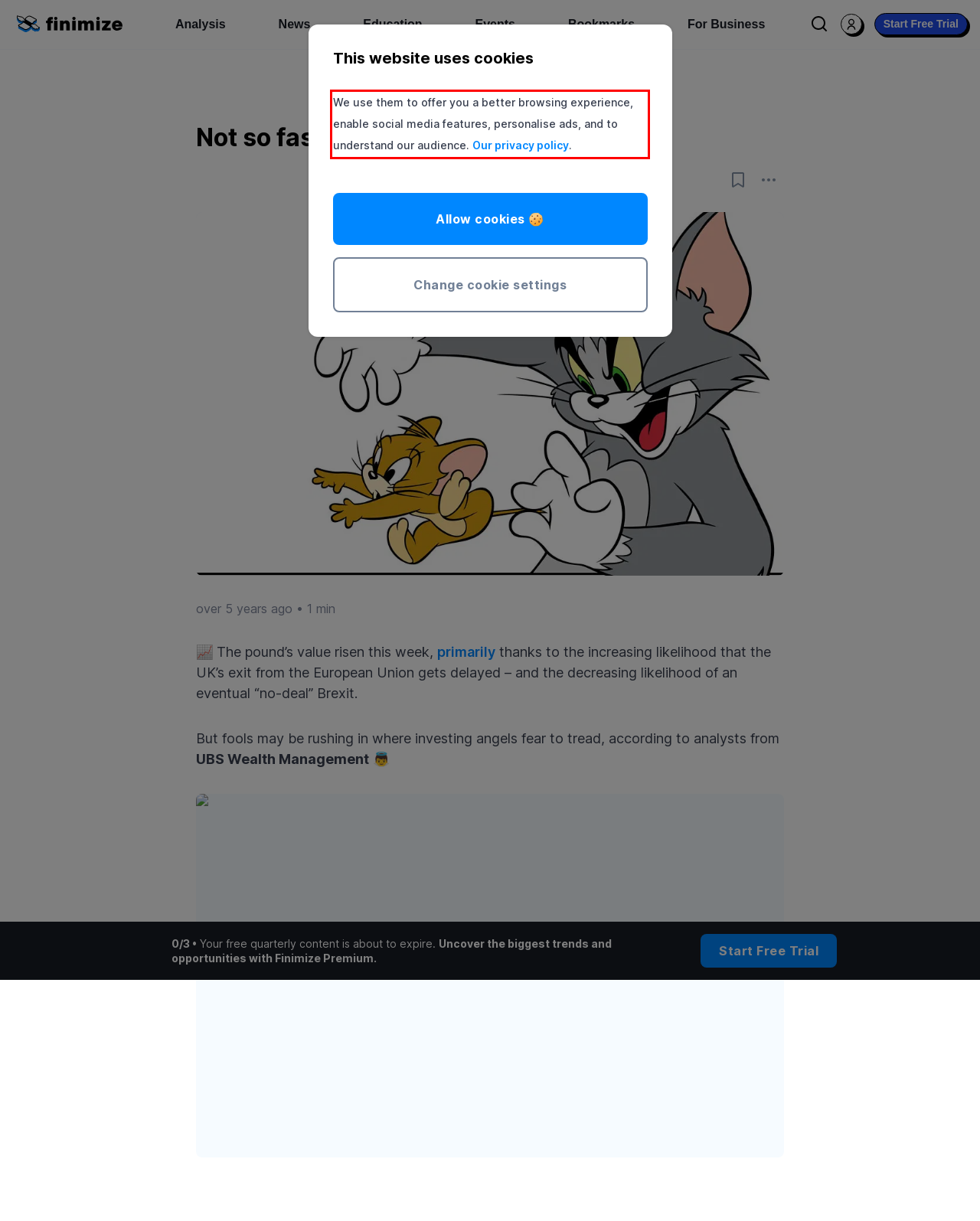There is a screenshot of a webpage with a red bounding box around a UI element. Please use OCR to extract the text within the red bounding box.

We use them to offer you a better browsing experience, enable social media features, personalise ads, and to understand our audience. Our privacy policy.